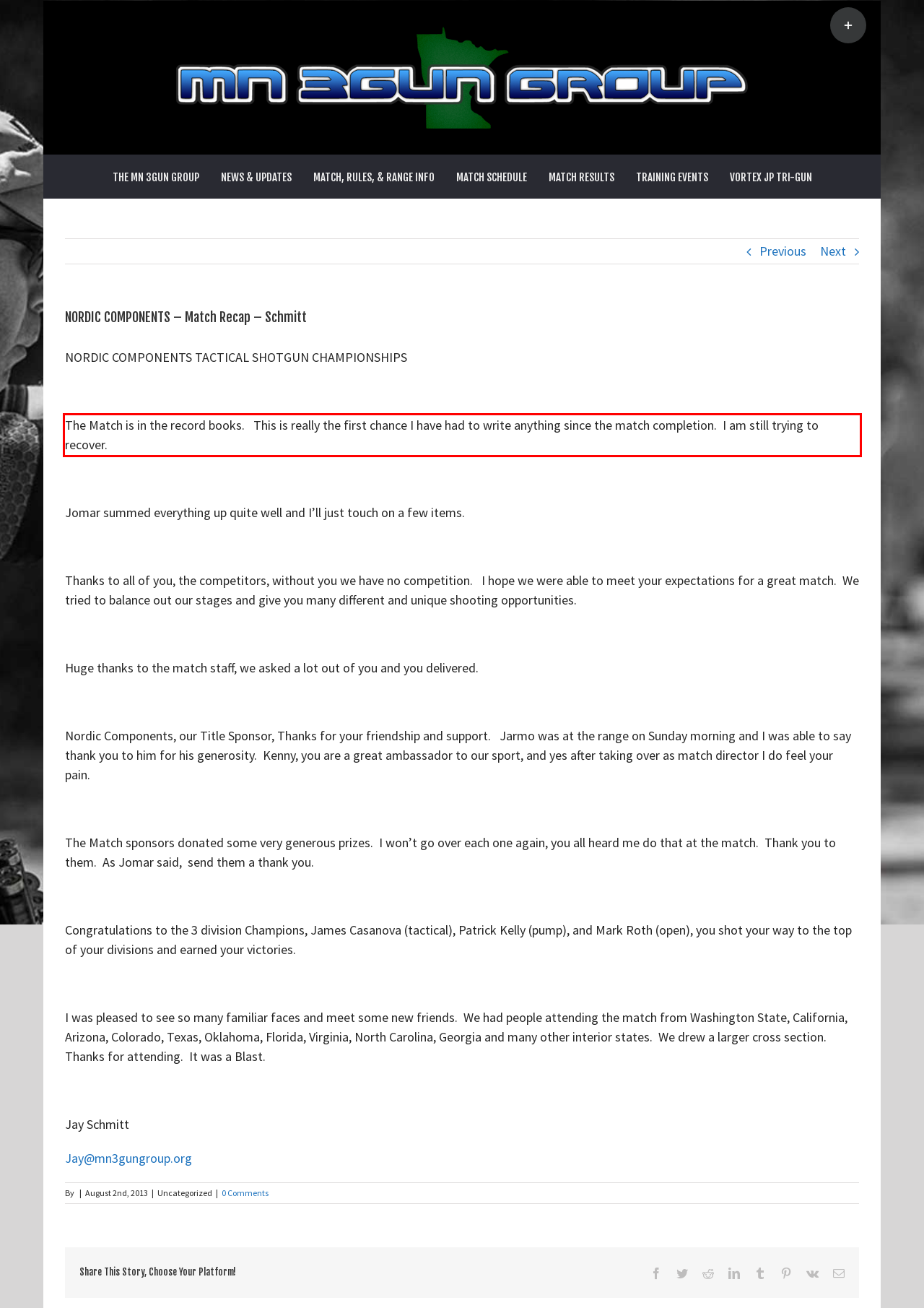Locate the red bounding box in the provided webpage screenshot and use OCR to determine the text content inside it.

The Match is in the record books. This is really the first chance I have had to write anything since the match completion. I am still trying to recover.